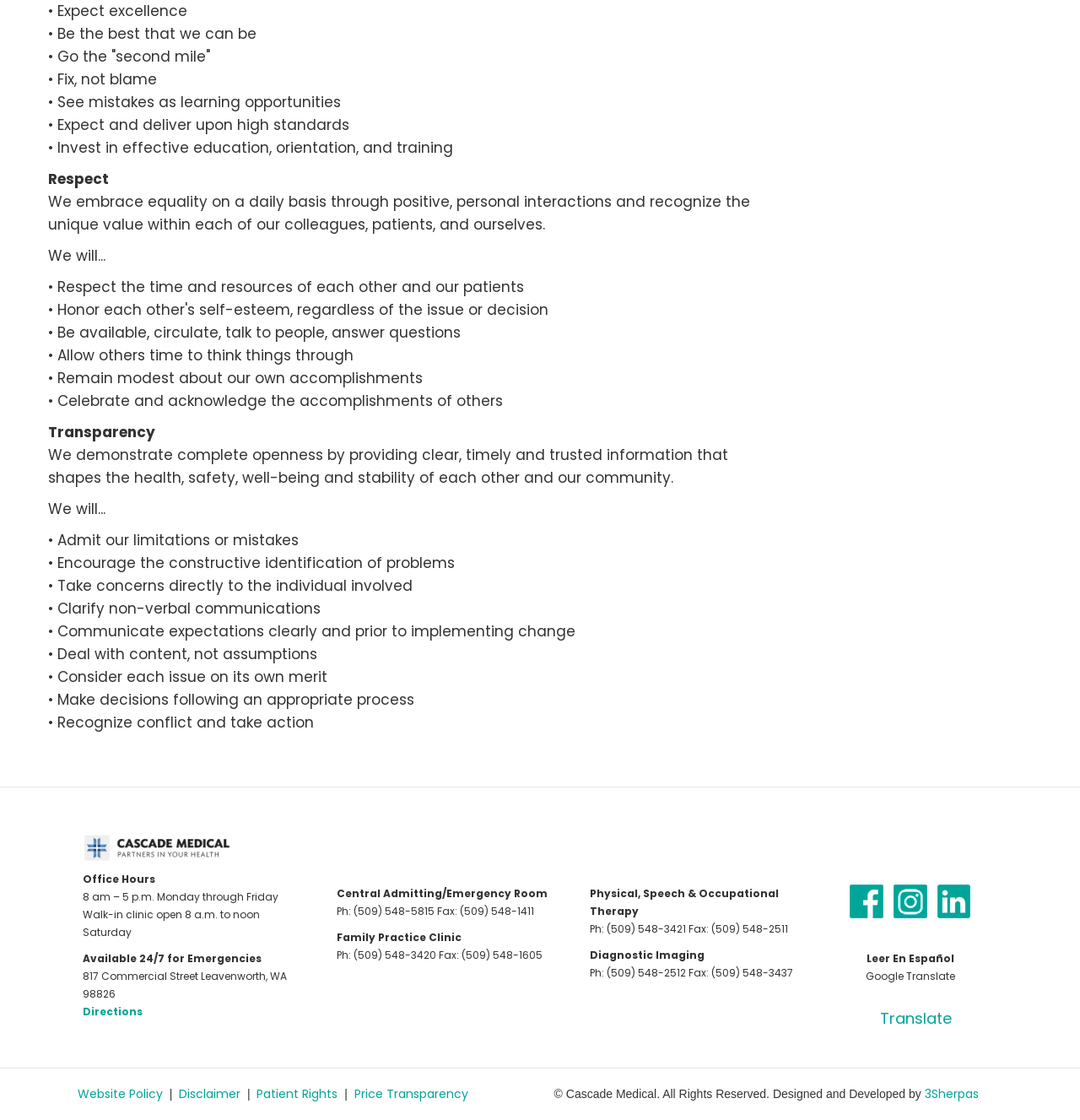Locate the bounding box coordinates of the element to click to perform the following action: 'View office hours'. The coordinates should be given as four float values between 0 and 1, in the form of [left, top, right, bottom].

[0.076, 0.778, 0.144, 0.791]